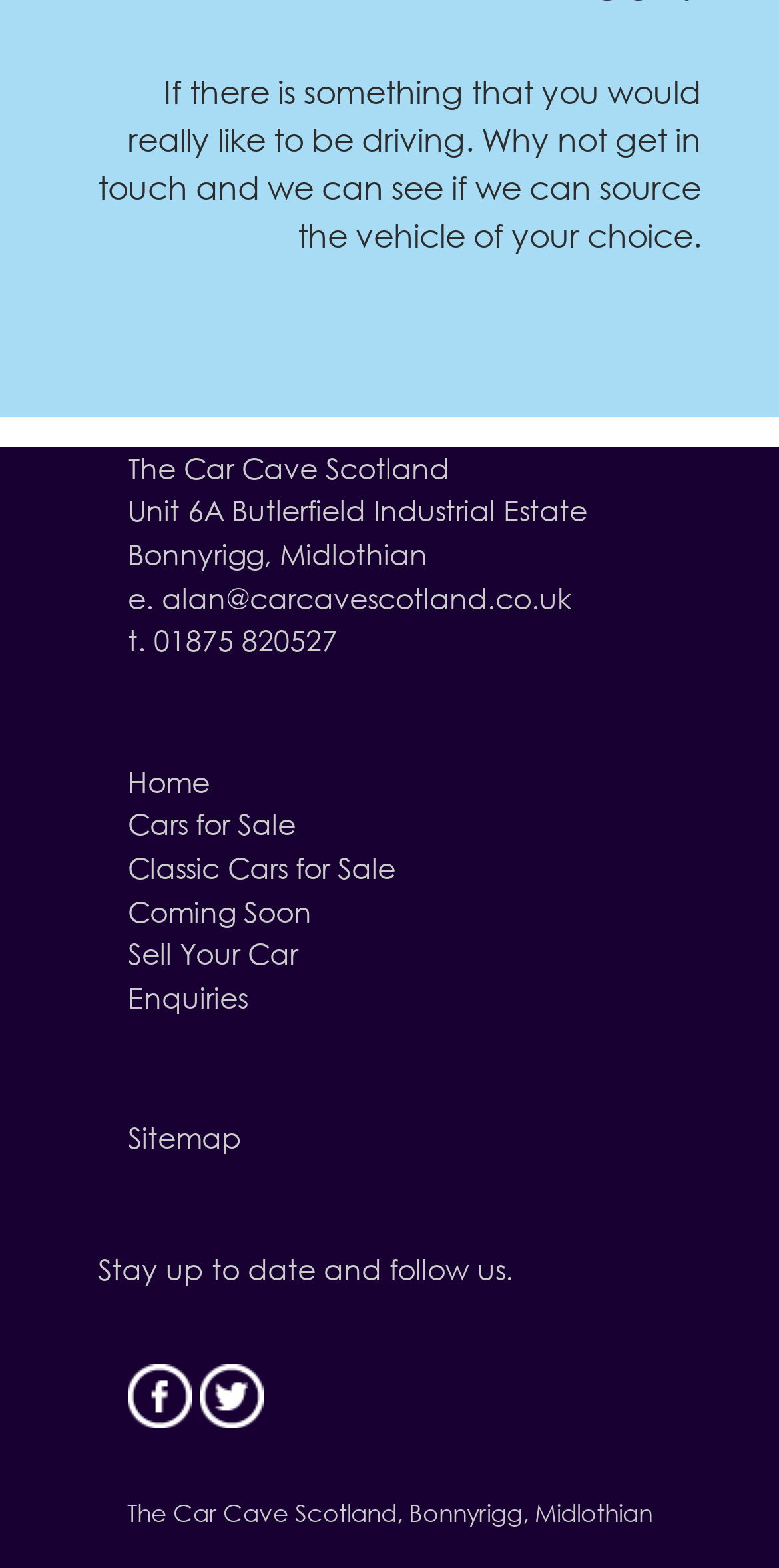Provide the bounding box coordinates for the area that should be clicked to complete the instruction: "Get in touch with the car dealer".

[0.126, 0.045, 0.9, 0.163]